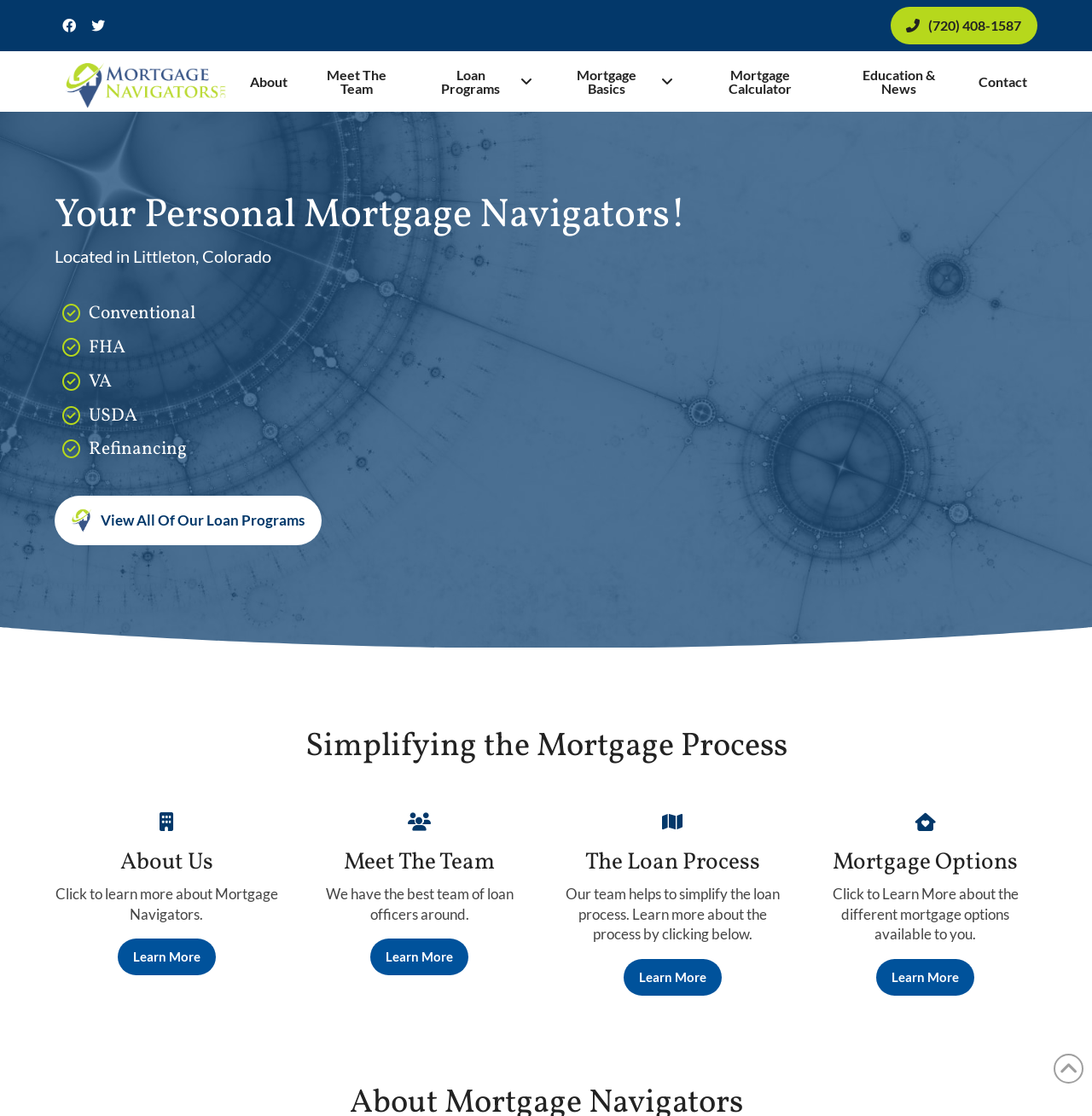What are the types of loan programs offered?
Refer to the image and respond with a one-word or short-phrase answer.

Conventional, FHA, VA, USDA, Refinancing